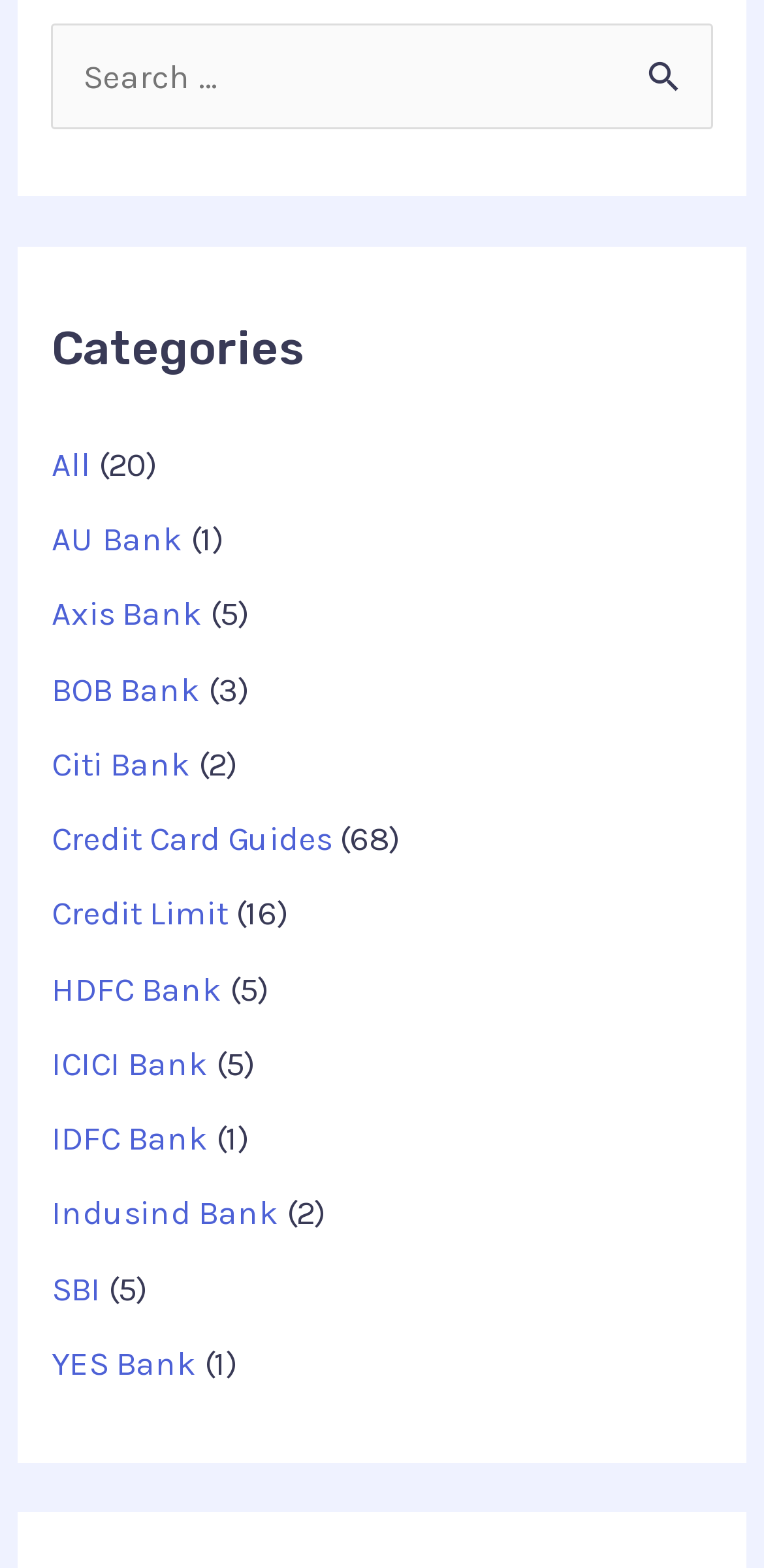Observe the image and answer the following question in detail: Is there a search function on the page?

I found a search box with a 'Search' button next to it, which suggests that the page has a search function.